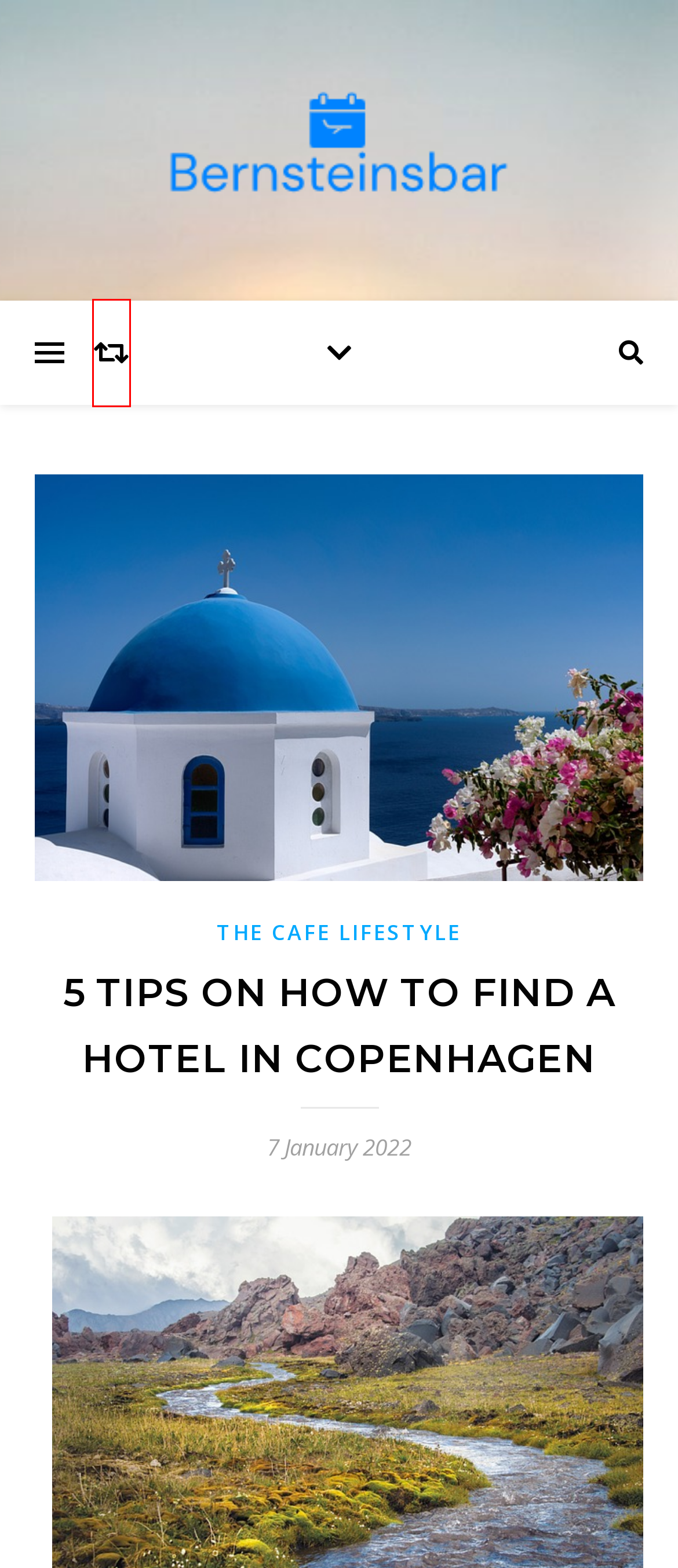Analyze the screenshot of a webpage that features a red rectangle bounding box. Pick the webpage description that best matches the new webpage you would see after clicking on the element within the red bounding box. Here are the candidates:
A. Focus on Your Core Business – Bernsteinsbar.com
B. Get to Know Your Customers – Bernsteinsbar.com
C. Learn more about your customers – Bernsteinsbar.com
D. 3 Tips for Making High-Converting Instagram Ads – Bernsteinsbar.com
E. 3 Costly Google Ad Mistakes To Avoid – Bernsteinsbar.com
F. The Cafe Lifestyle – Bernsteinsbar.com
G. Bernsteinsbar.com – Bernsteinsbar.com
H. December 2022 – Bernsteinsbar.com

E